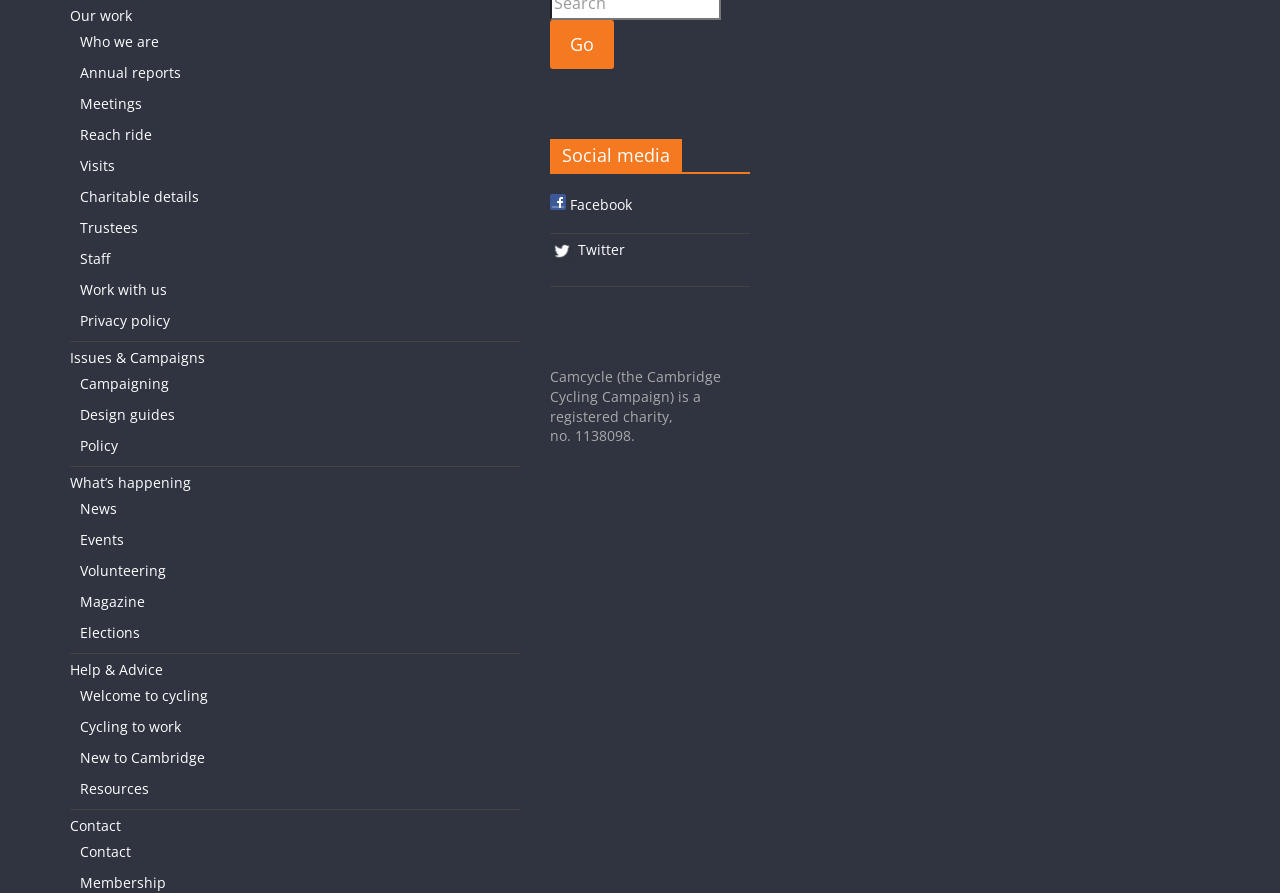Please specify the bounding box coordinates of the clickable section necessary to execute the following command: "Search with the 'Go' button".

[0.43, 0.022, 0.48, 0.077]